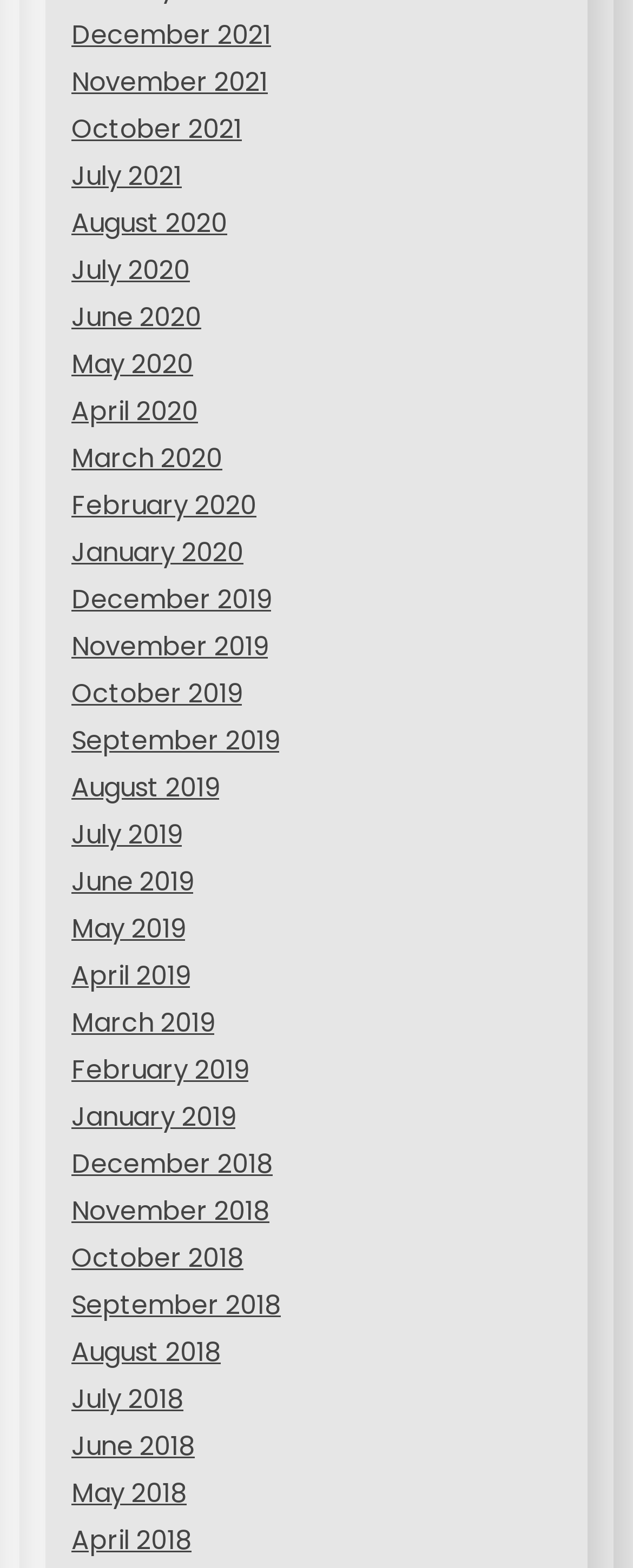Specify the bounding box coordinates of the area to click in order to follow the given instruction: "View December 2021."

[0.113, 0.011, 0.428, 0.035]